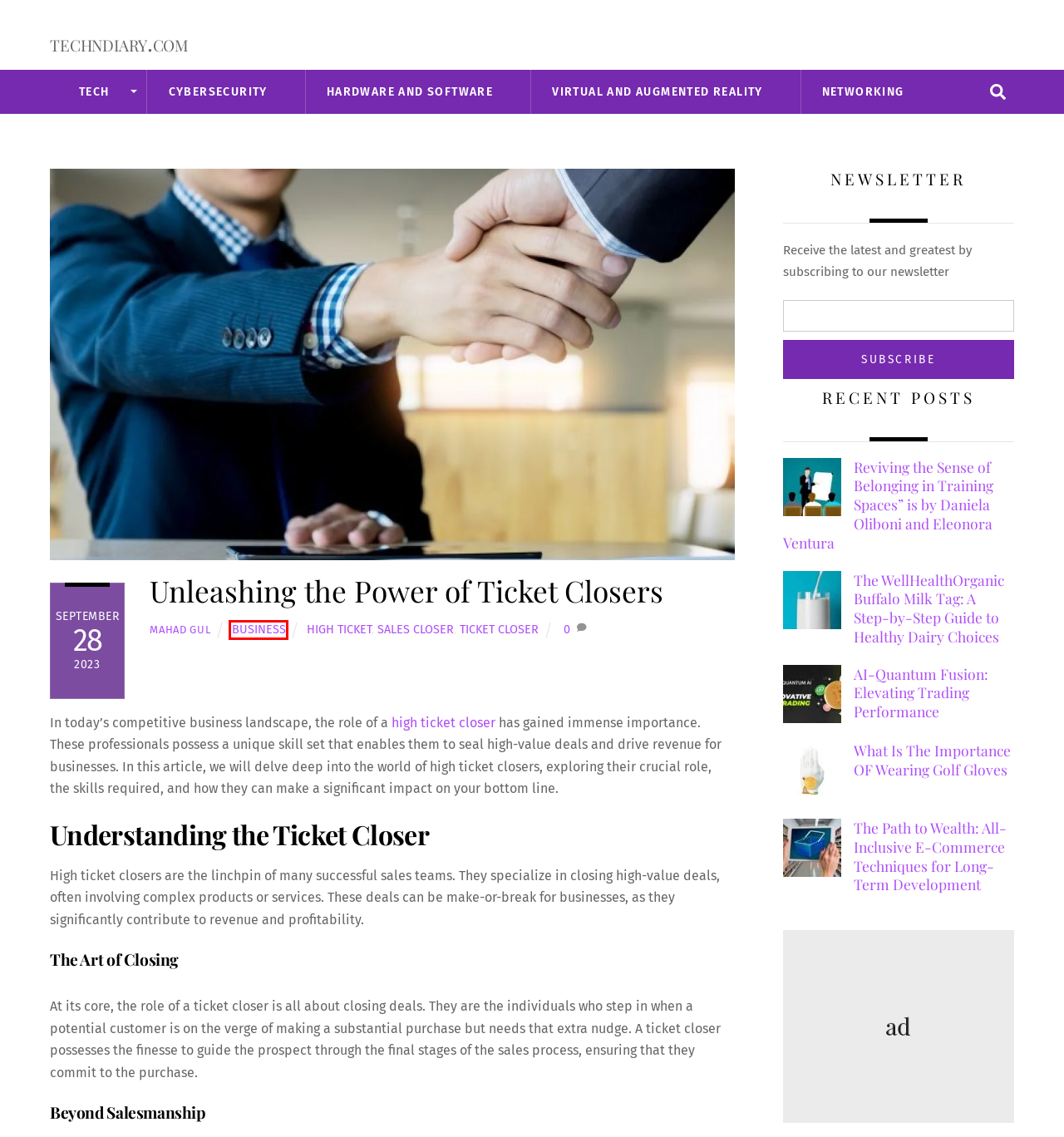Observe the screenshot of a webpage with a red bounding box highlighting an element. Choose the webpage description that accurately reflects the new page after the element within the bounding box is clicked. Here are the candidates:
A. AI-Quantum Fusion: Elevating Trading Performance - techndiary.com
B. Home - techndiary.com
C. What Is The Importance OF Wearing Golf Gloves - techndiary.com
D. Business Archives - techndiary.com
E. mahad gul, Author at techndiary.com
F. Hardware and Software Archives - techndiary.com
G. Ticket Closer Archives - techndiary.com
H. Cybersecurity Archives - techndiary.com

D